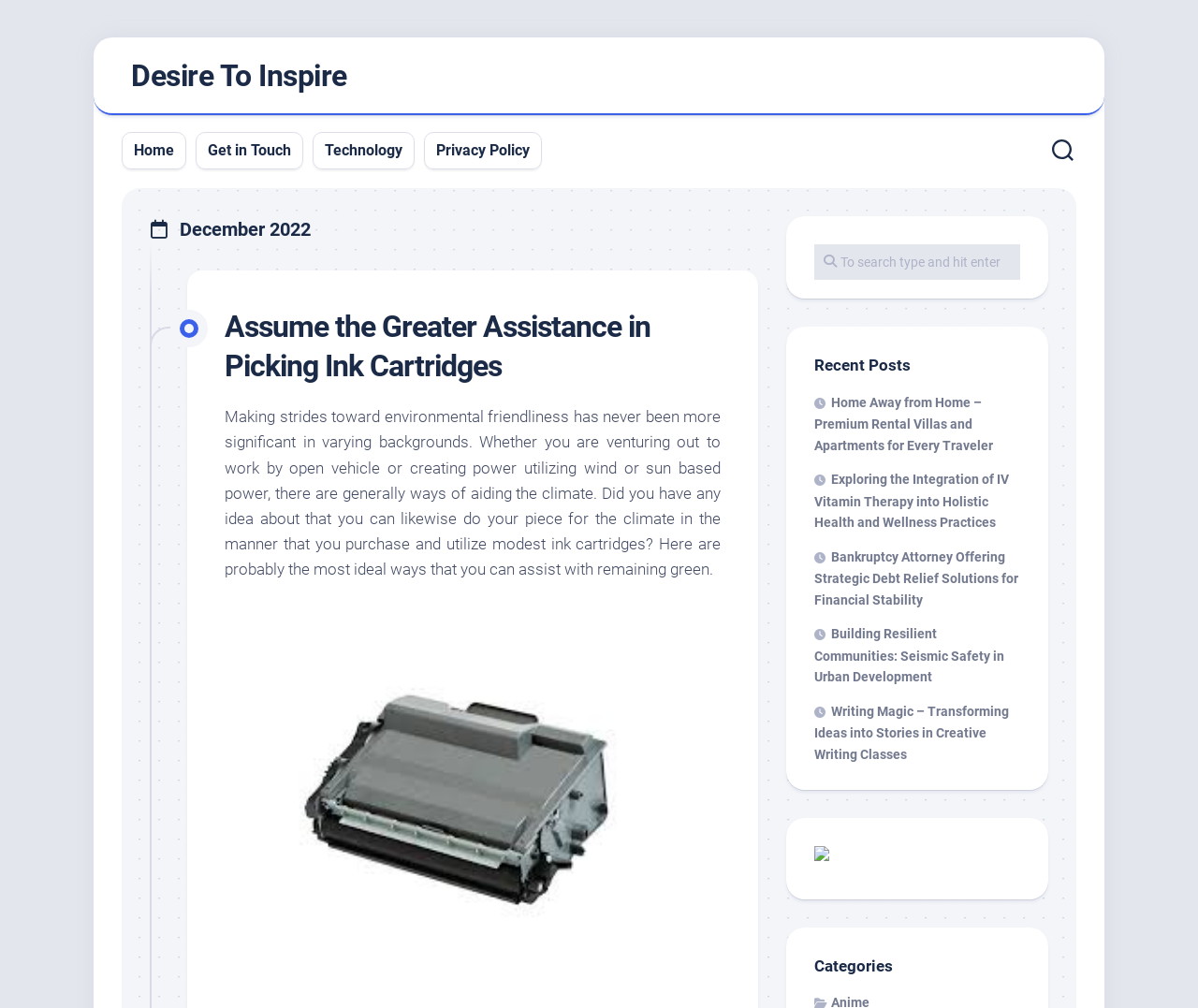Please study the image and answer the question comprehensively:
What is the purpose of the textbox?

The purpose of the textbox can be understood from the static text next to it, which says 'To search type and hit enter', indicating that the textbox is for searching purposes.